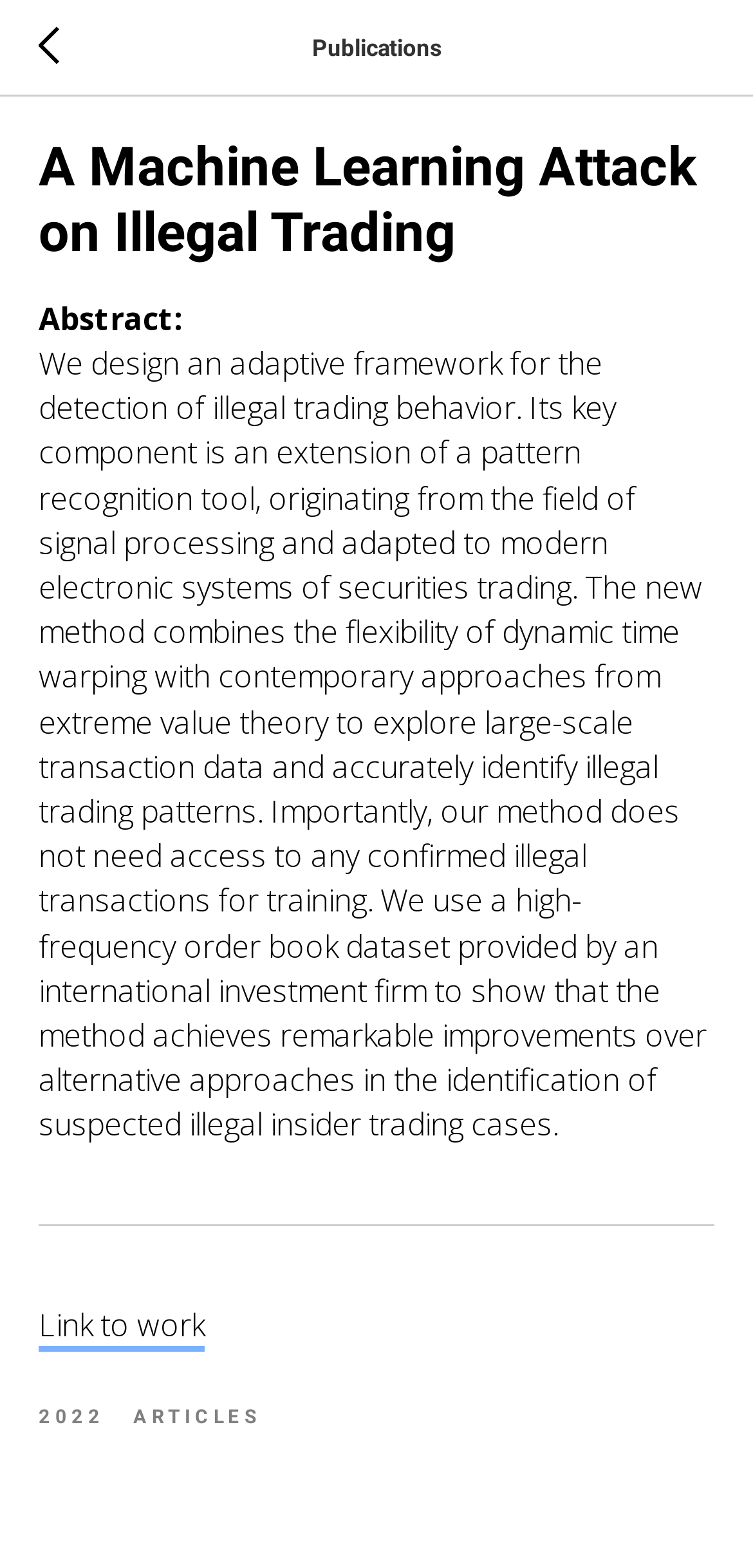Generate a comprehensive caption for the webpage you are viewing.

This webpage appears to be a publication page for an academic article titled "A Machine Learning Attack on Illegal Trading". At the top left, there is a small image and a link. Below this, the title of the article is displayed in a large font, taking up most of the width of the page. 

To the right of the title, there is a heading labeled "Publications". 

Below the title, there is an abstract section, which starts with the label "Abstract:" and is followed by a block of text that summarizes the article. The abstract text is divided into two paragraphs, with the first paragraph describing the adaptive framework for detecting illegal trading behavior and the second paragraph explaining the method in more detail. 

Below the abstract, there is a figure, which is likely an image or graph related to the article. 

Underneath the figure, there are three links: "Link to work", "2022", and "ARTICLES". The "Link to work" button is located at the left, while the "2022" and "ARTICLES" links are positioned to the right of it.